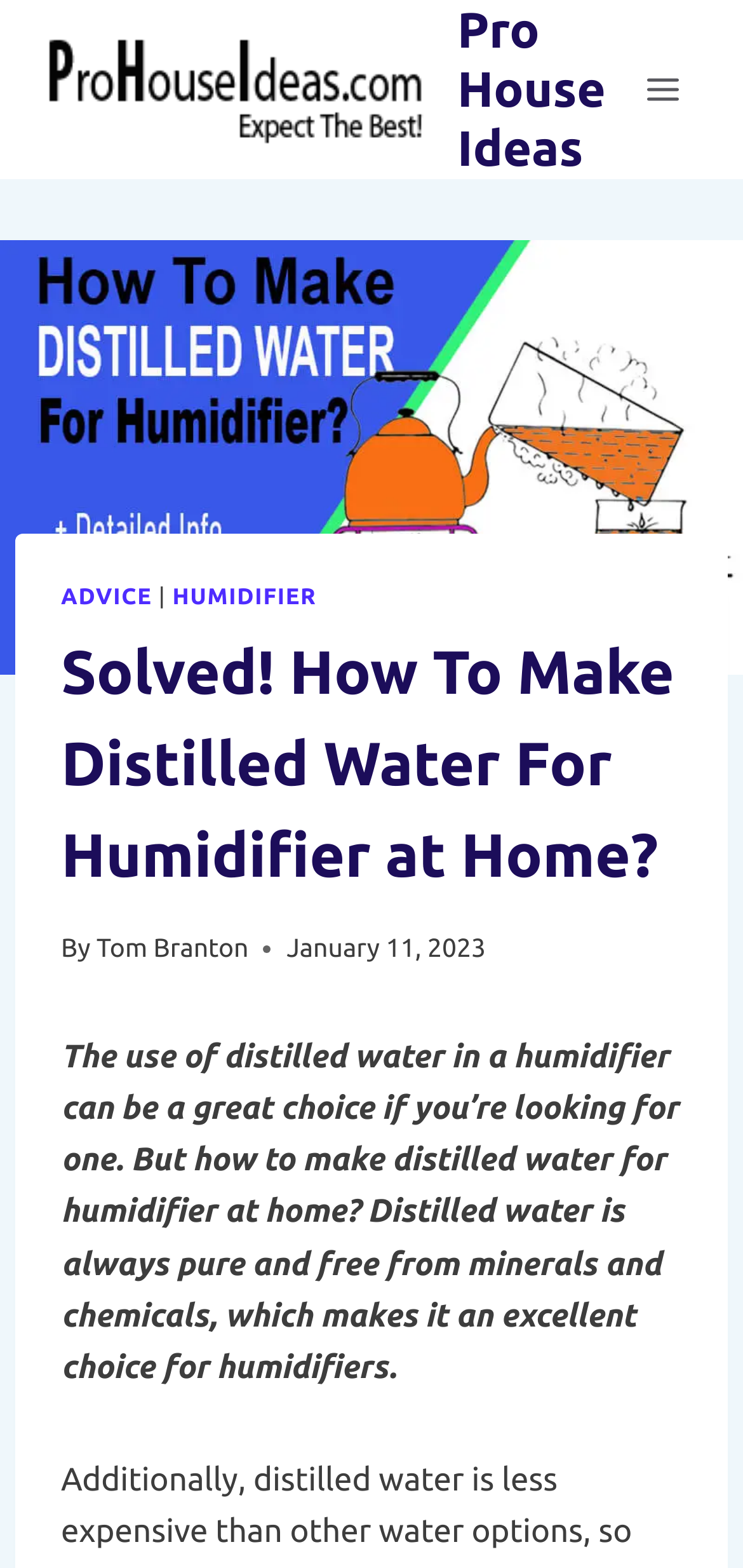What is the author of the article?
Please provide a comprehensive answer based on the information in the image.

I found the author's name by looking at the text 'By' followed by a link with the text 'Tom Branton'.